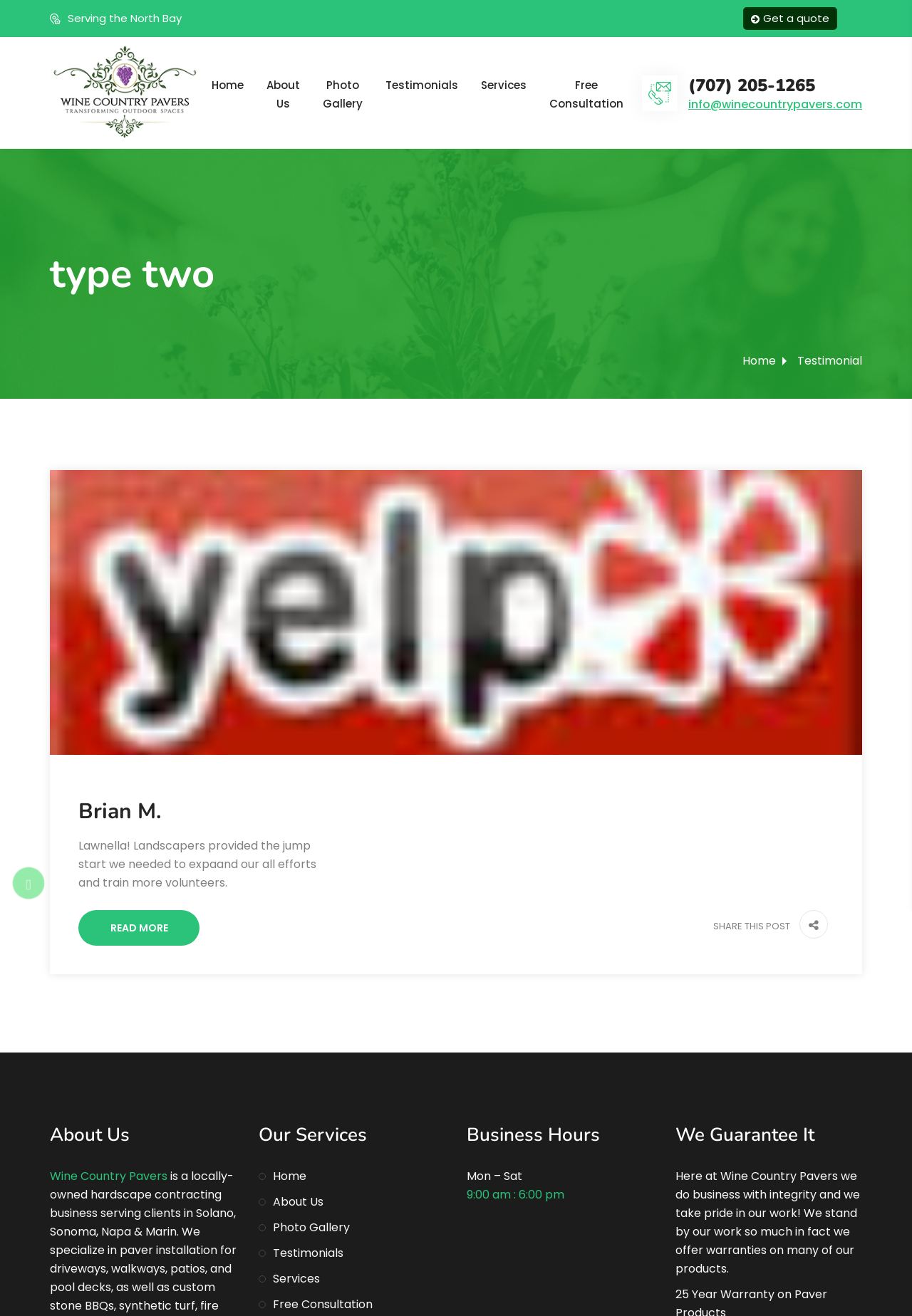Kindly respond to the following question with a single word or a brief phrase: 
What services does the company provide?

Pavers